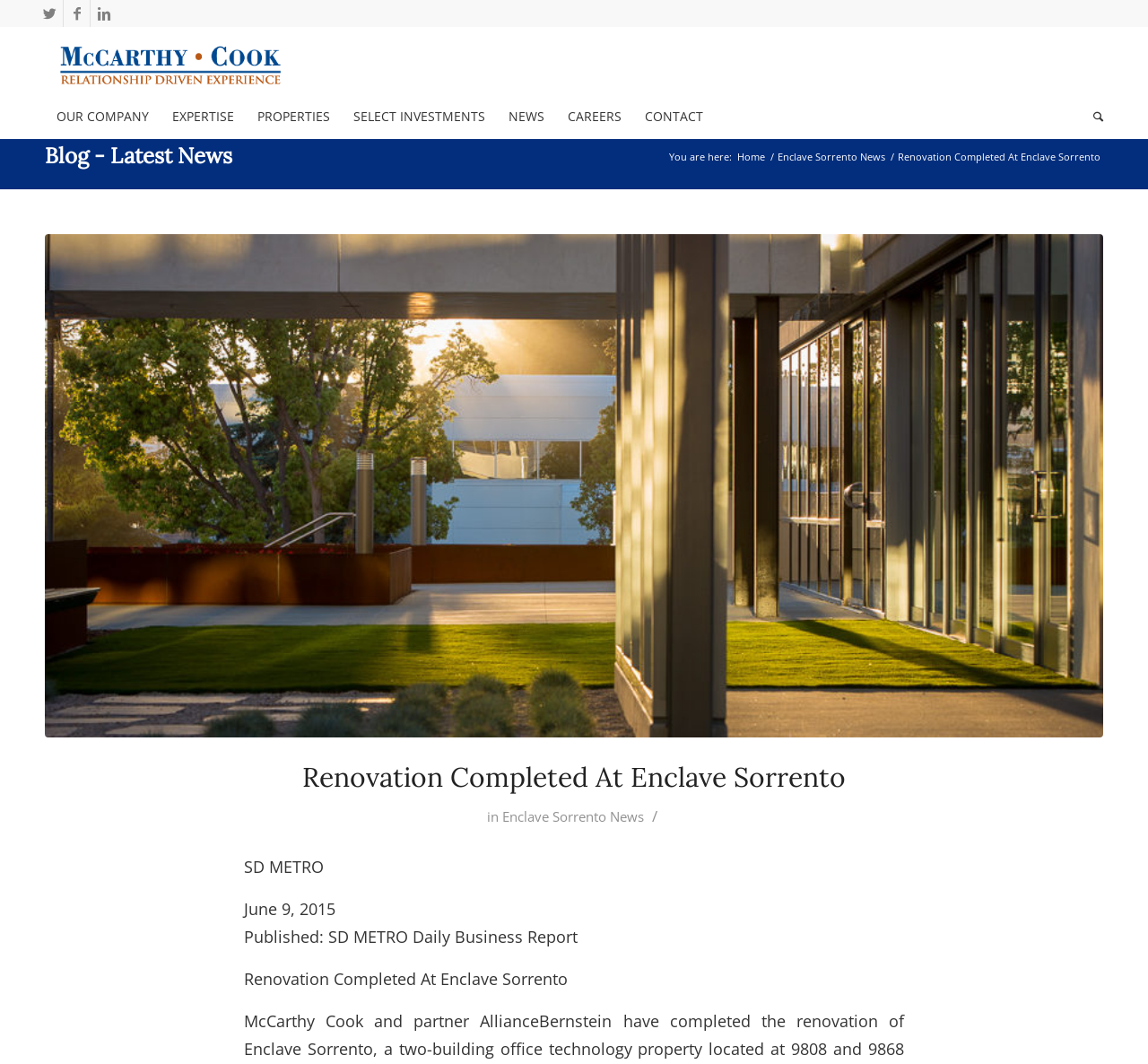Locate the bounding box coordinates of the area where you should click to accomplish the instruction: "Click on McCarthy Cook".

[0.039, 0.025, 0.255, 0.089]